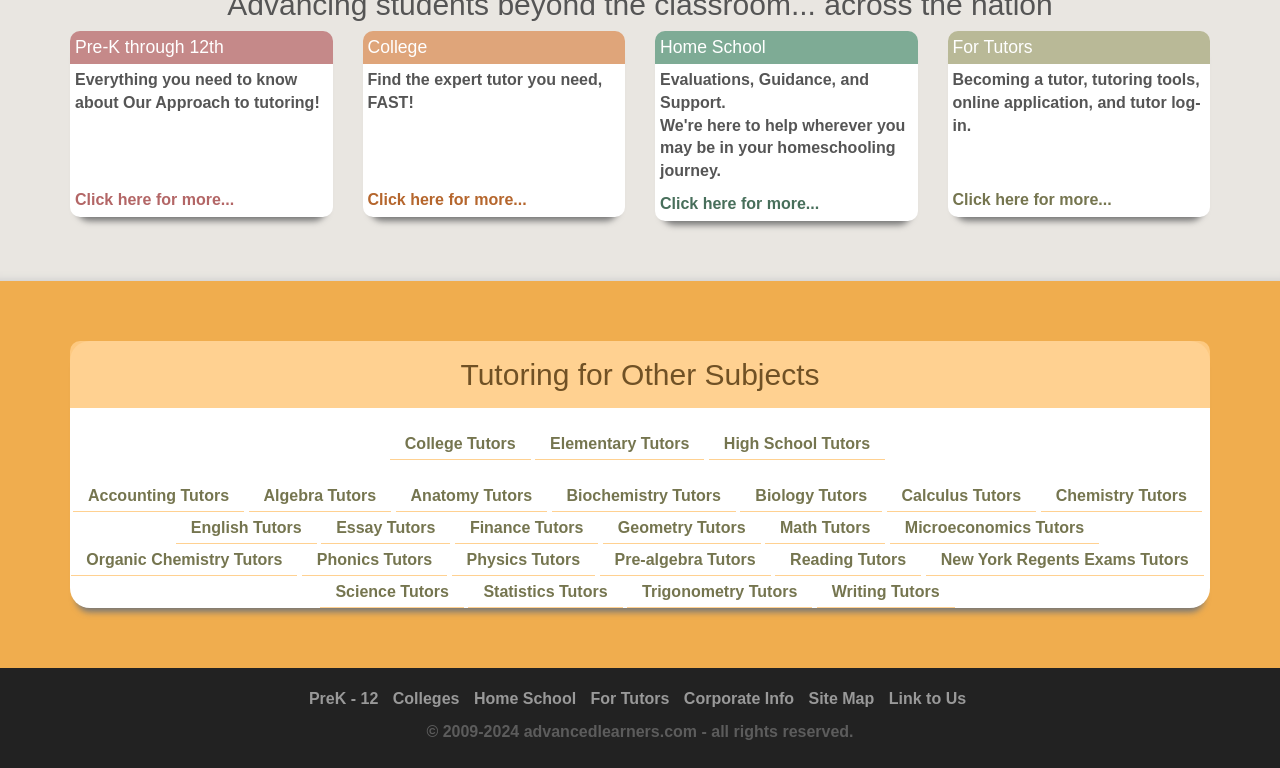Using the information shown in the image, answer the question with as much detail as possible: What is the main purpose of this website?

Based on the links and headings on the webpage, it appears that the main purpose of this website is to provide tutoring services for various subjects and age groups, including Pre-K through 12th, college, and home school students.